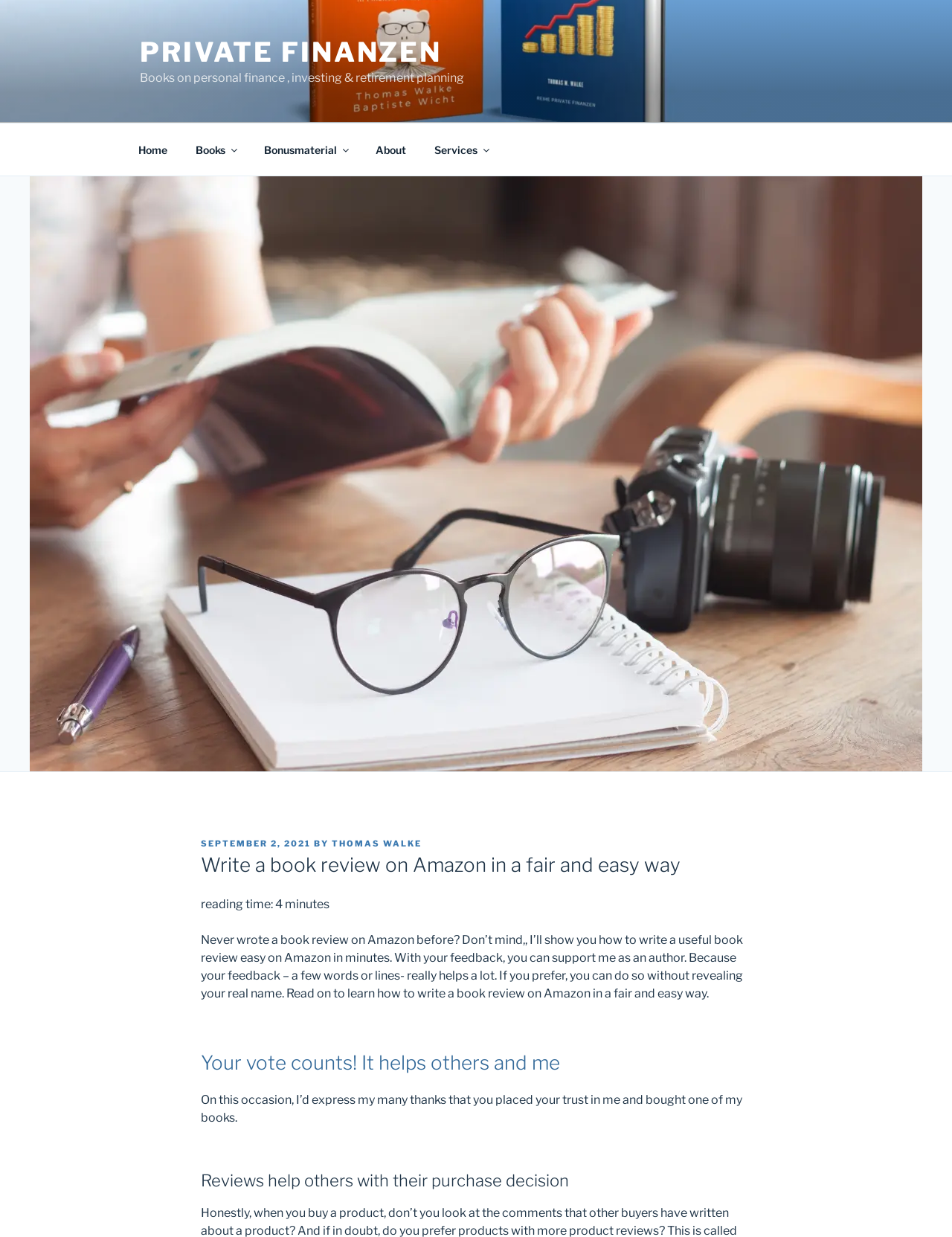Pinpoint the bounding box coordinates of the element you need to click to execute the following instruction: "Click on the 'Home' link". The bounding box should be represented by four float numbers between 0 and 1, in the format [left, top, right, bottom].

[0.131, 0.106, 0.189, 0.136]